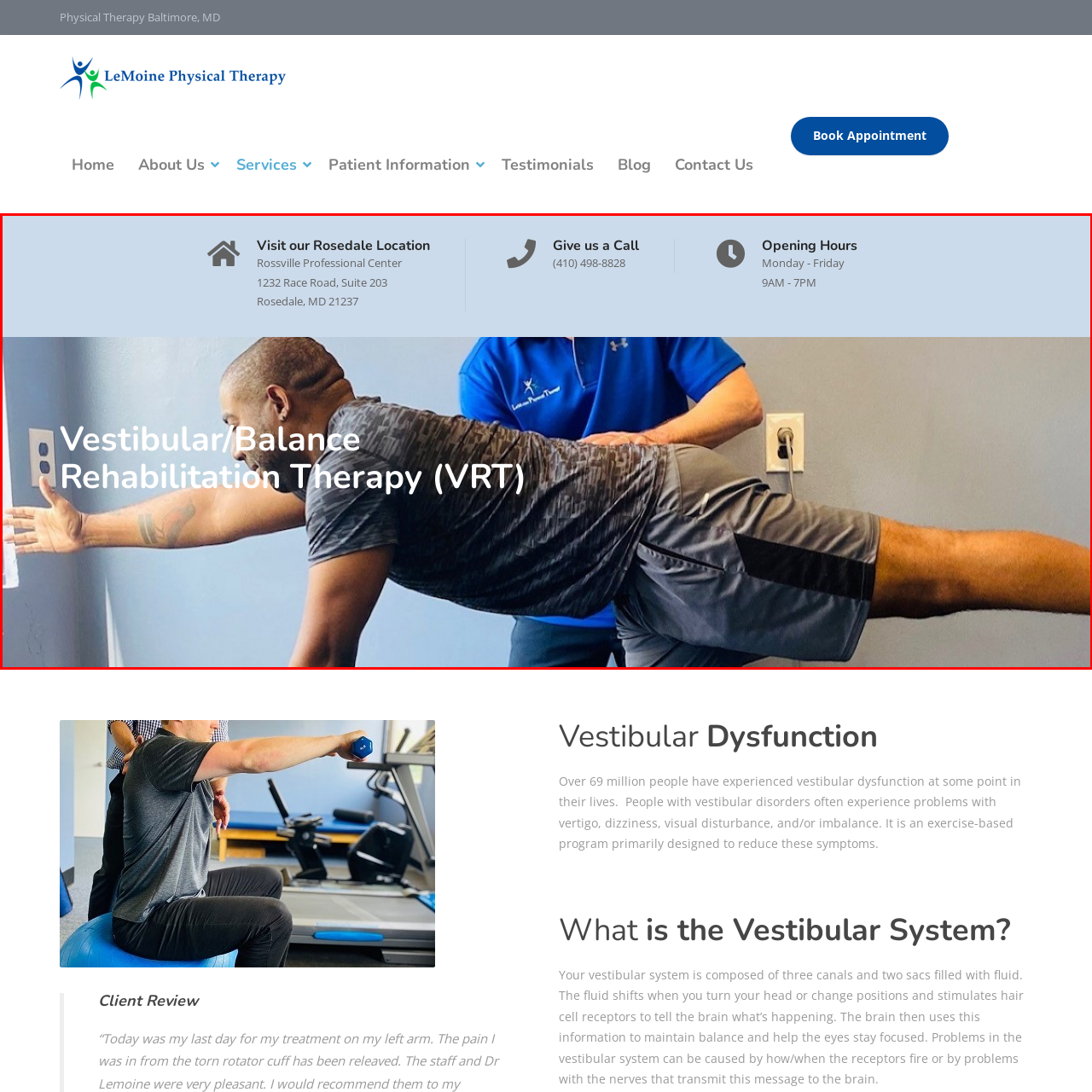Examine the picture highlighted with a red border, What is the core mission of LeMoine Physical Therapy? Please respond with a single word or phrase.

Rehabilitation and recovery